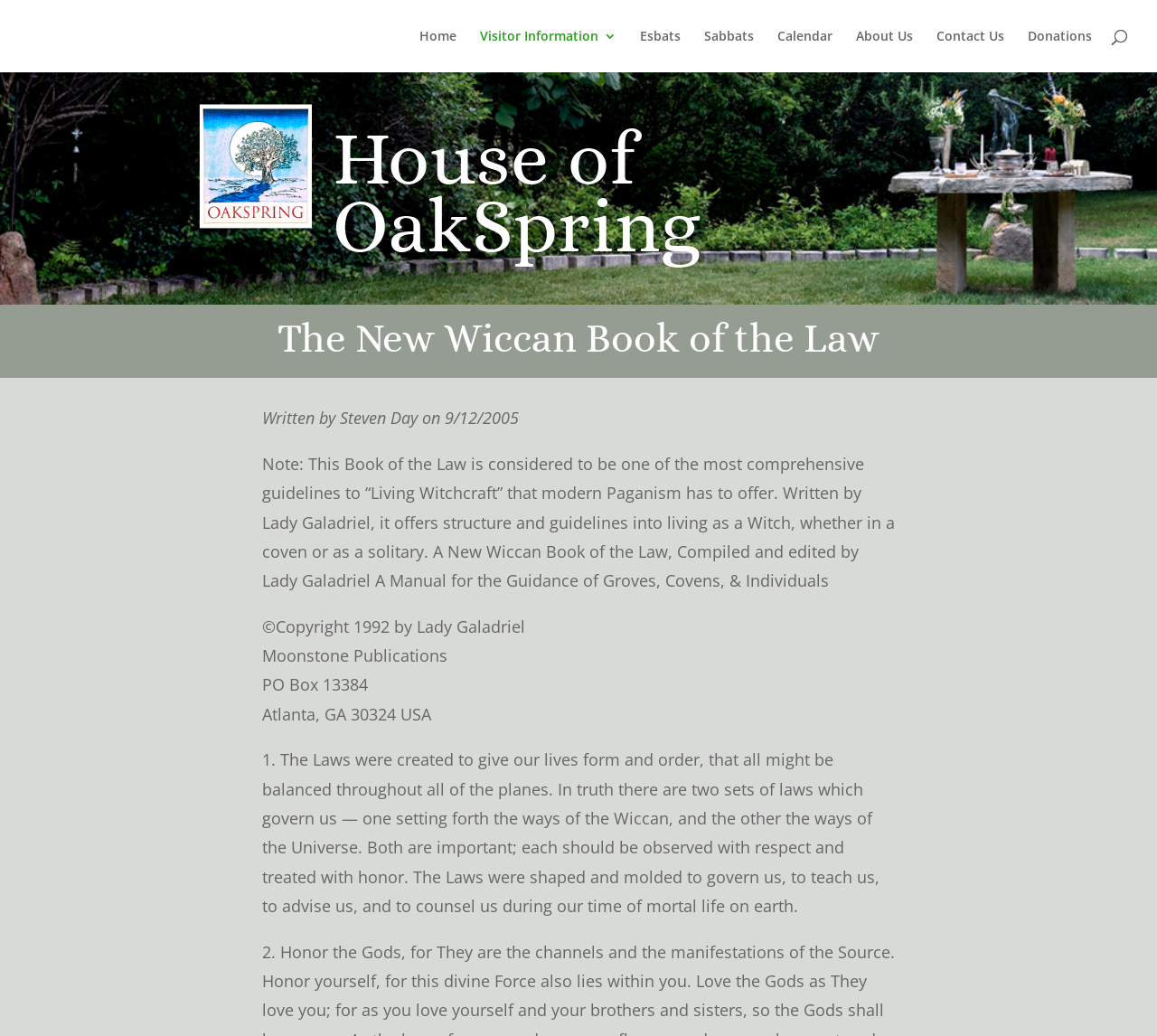Provide the bounding box coordinates of the HTML element this sentence describes: "About Us". The bounding box coordinates consist of four float numbers between 0 and 1, i.e., [left, top, right, bottom].

[0.74, 0.029, 0.789, 0.07]